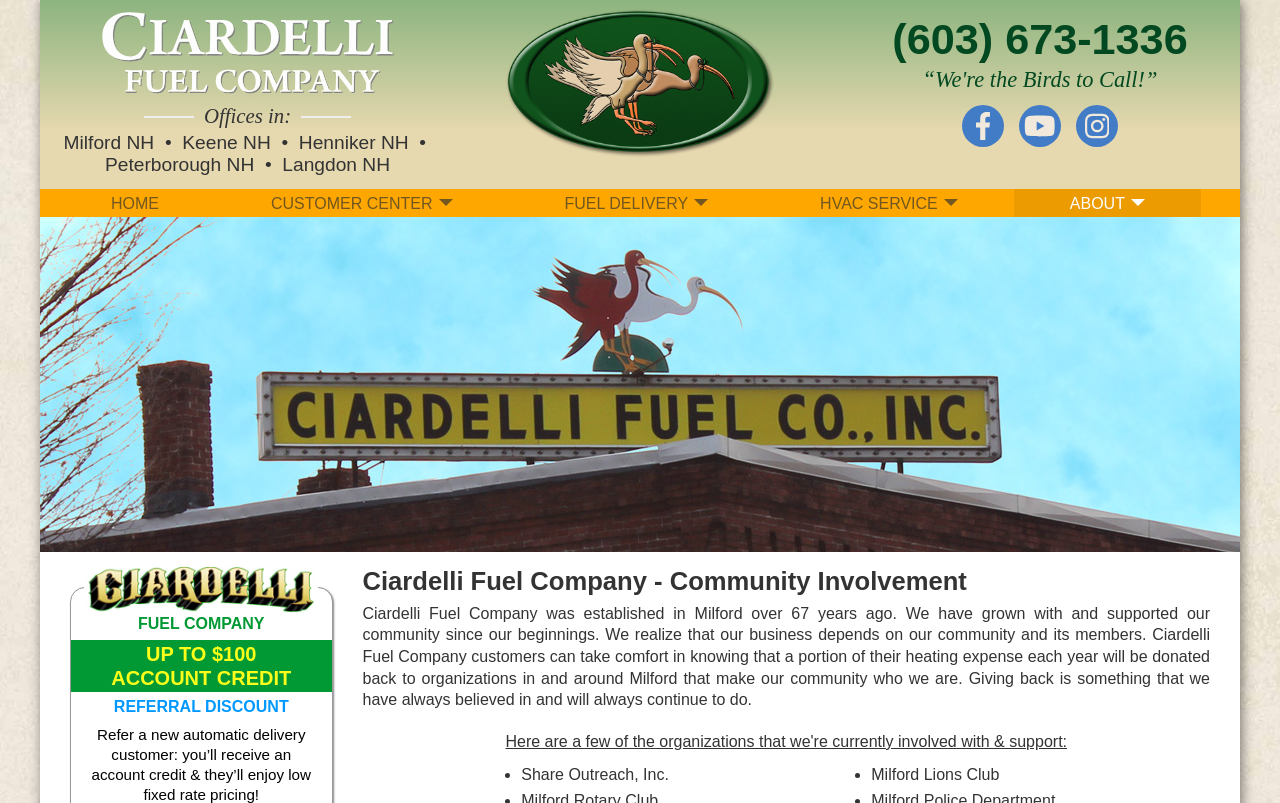Provide the bounding box coordinates for the area that should be clicked to complete the instruction: "Follow Ciardelli Fuel on Facebook".

[0.752, 0.131, 0.784, 0.183]